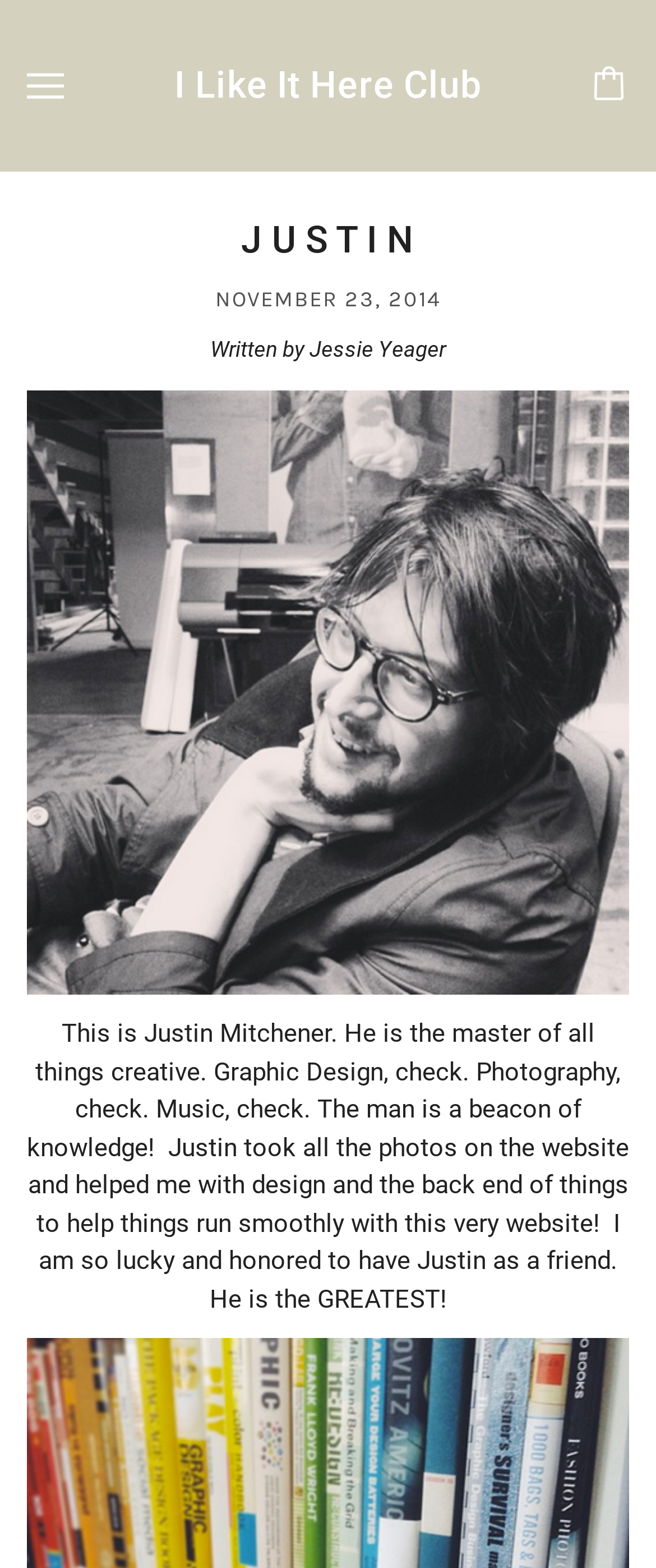What is the name of the club mentioned on this webpage?
Please provide a single word or phrase as the answer based on the screenshot.

I Like It Here Club